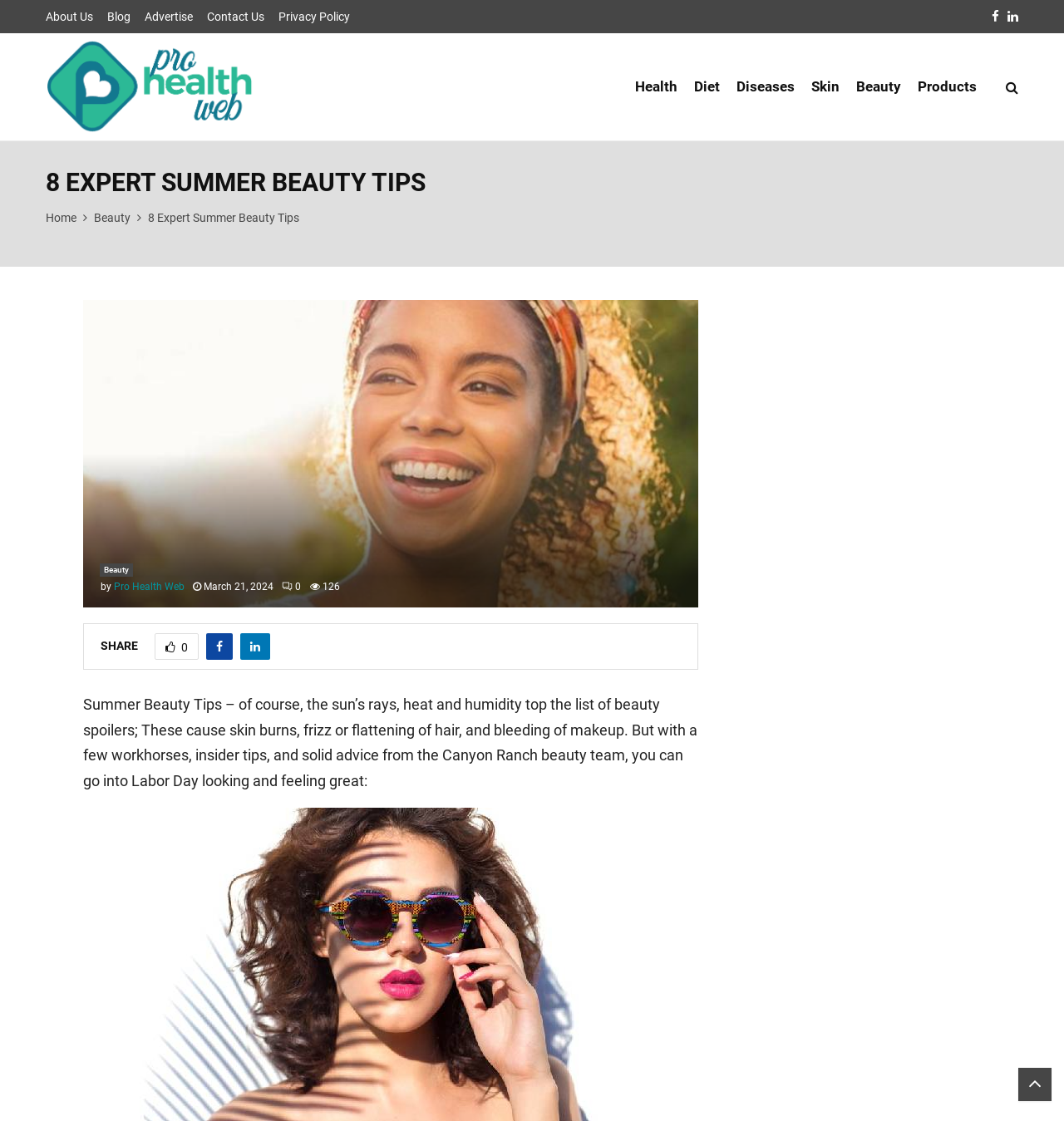Identify the bounding box coordinates of the area you need to click to perform the following instruction: "Share the article".

[0.095, 0.57, 0.13, 0.582]